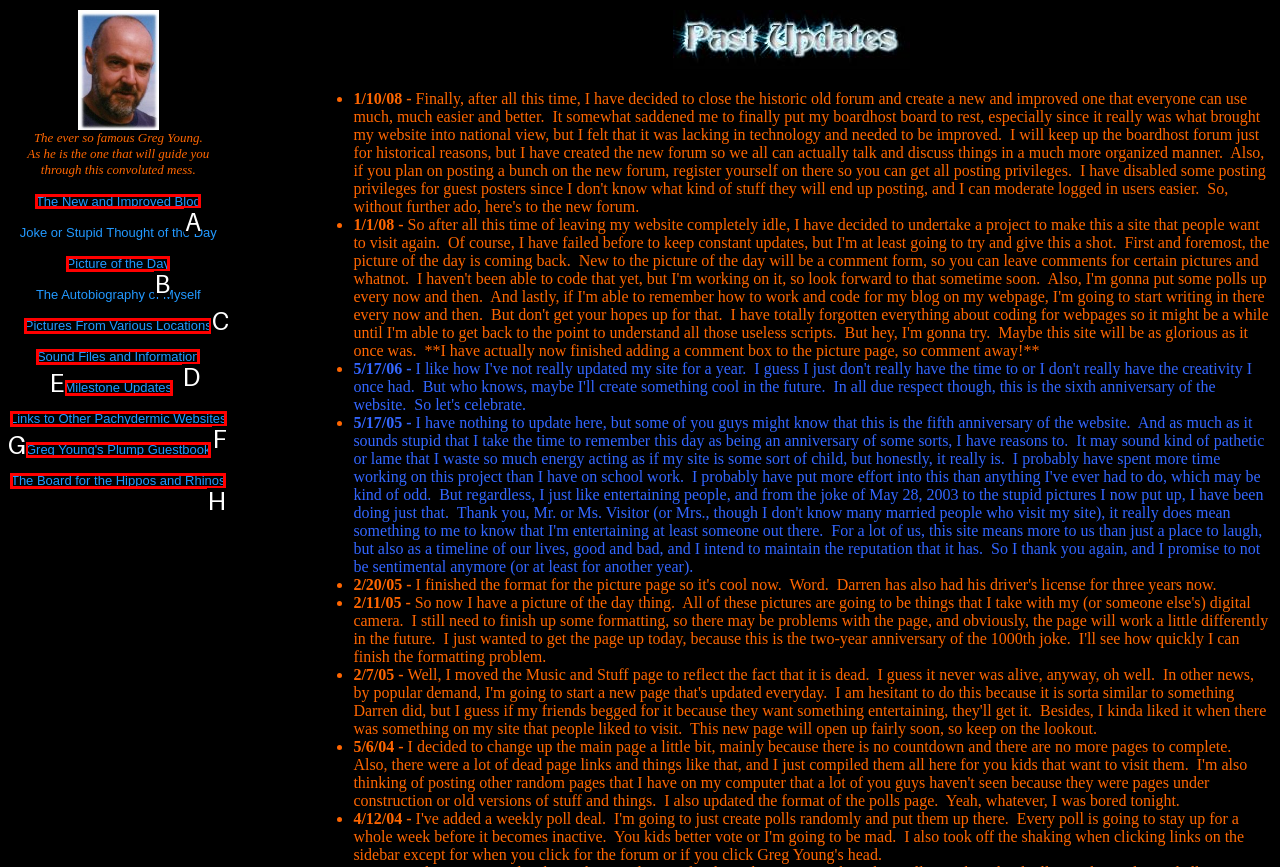Out of the given choices, which letter corresponds to the UI element required to Click on the Nomadic Health Coach link? Answer with the letter.

None